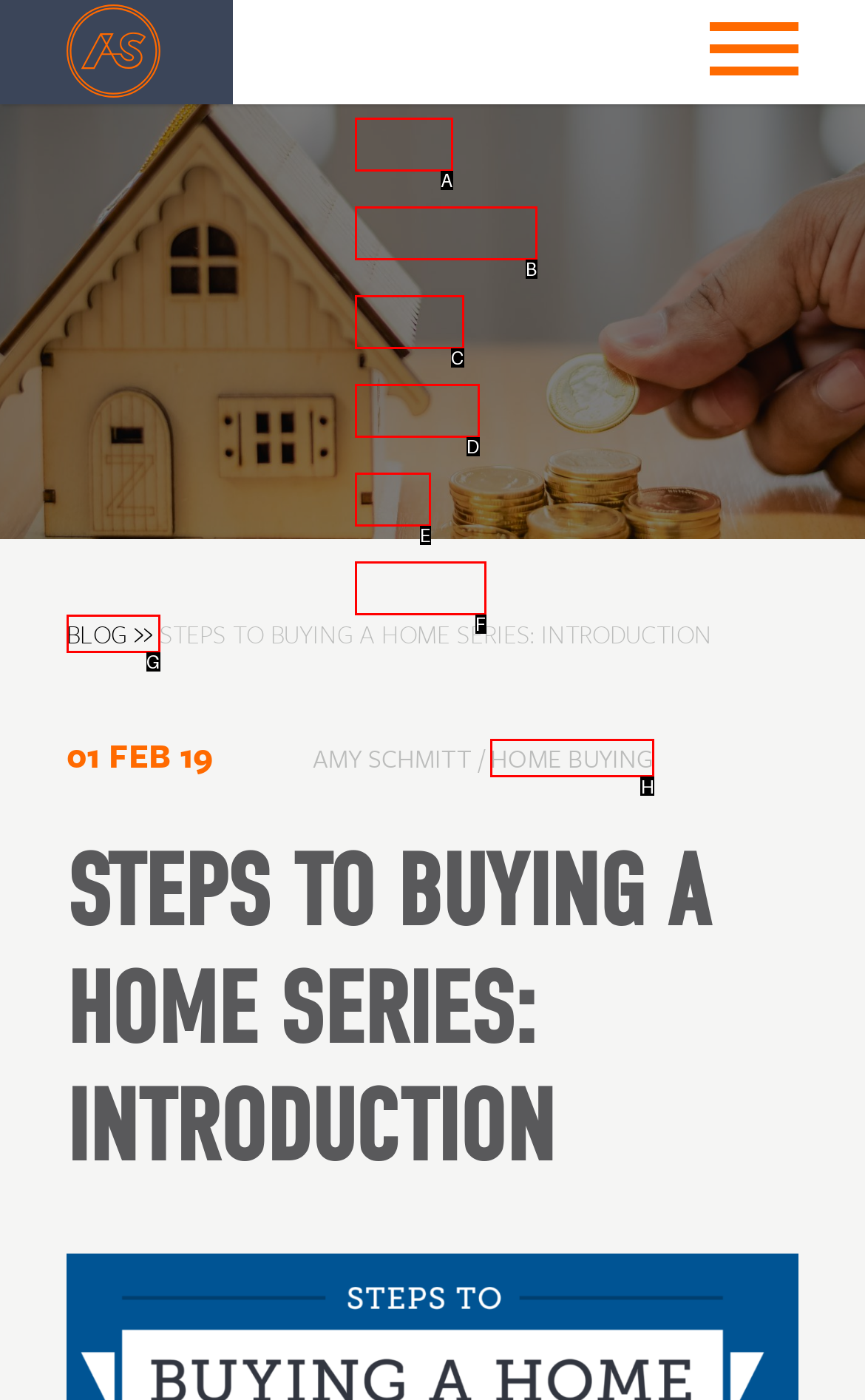Identify the correct UI element to click to follow this instruction: learn about HOME BUYING
Respond with the letter of the appropriate choice from the displayed options.

H